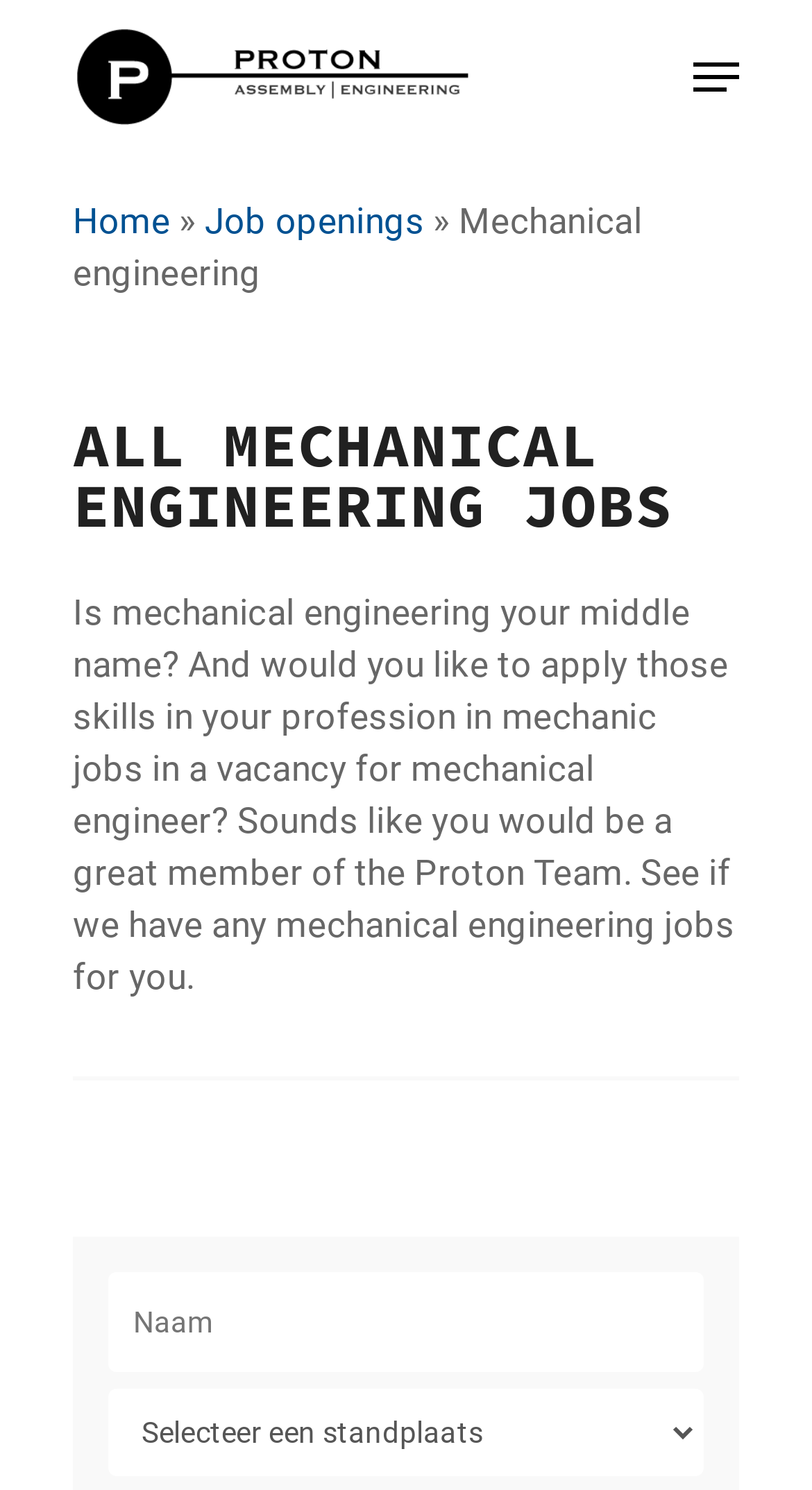Please reply to the following question with a single word or a short phrase:
What is the profession being referred to?

Mechanical engineer